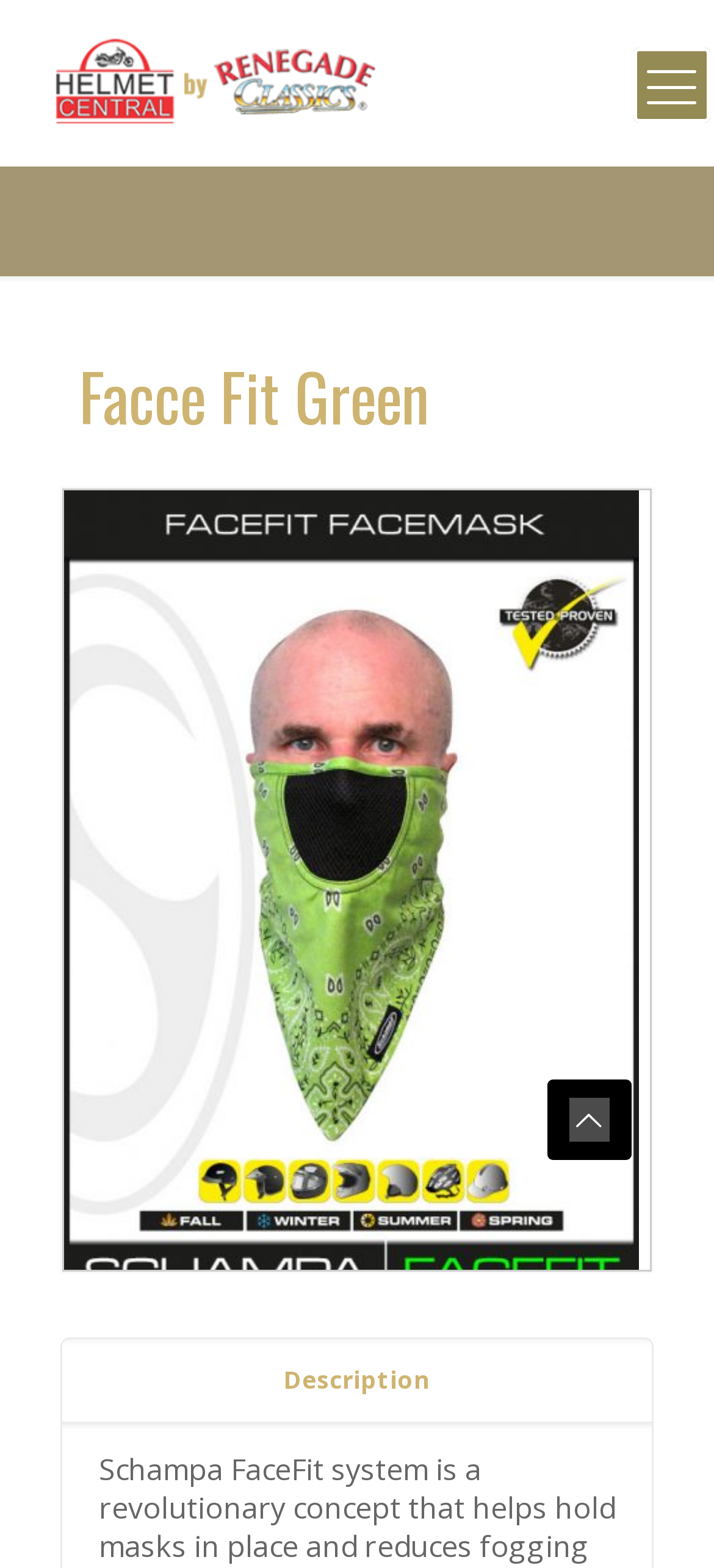Identify and provide the bounding box for the element described by: "Description".

[0.087, 0.854, 0.913, 0.906]